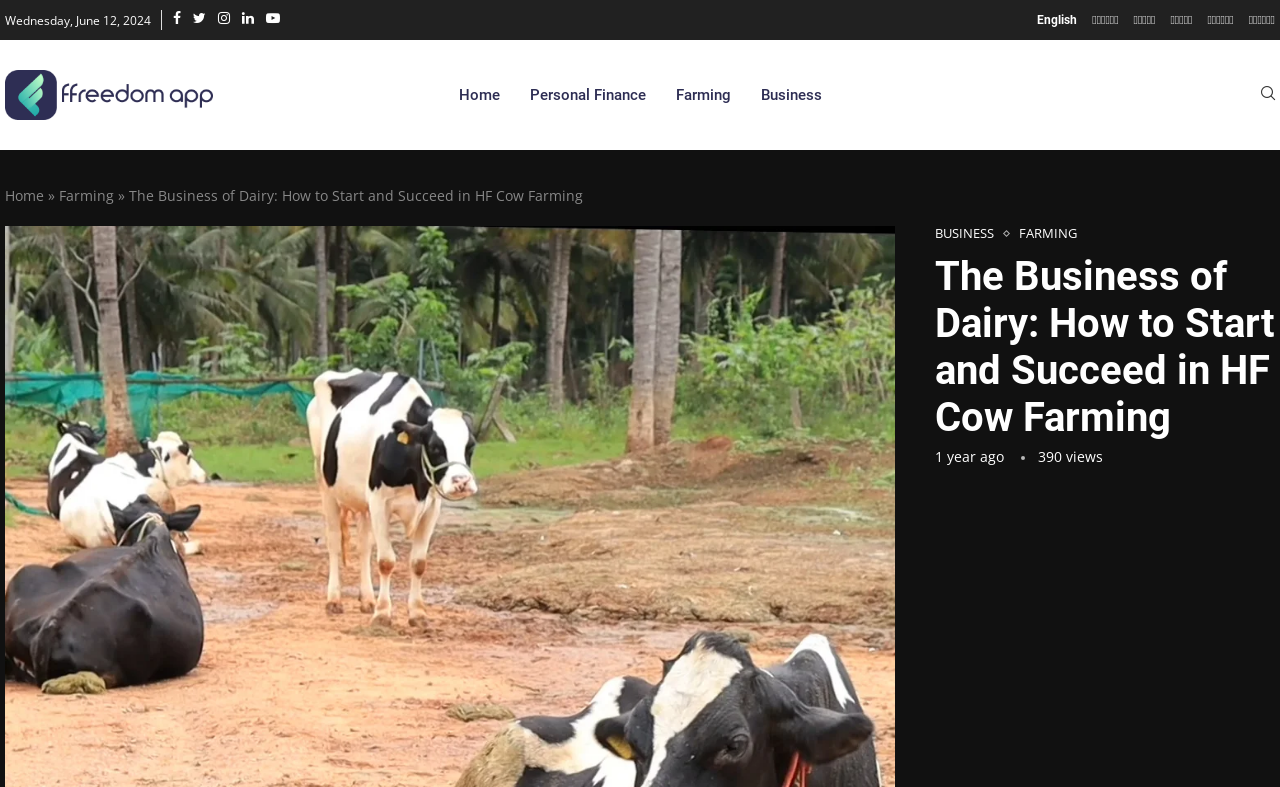Please find the main title text of this webpage.

The Business of Dairy: How to Start and Succeed in HF Cow Farming